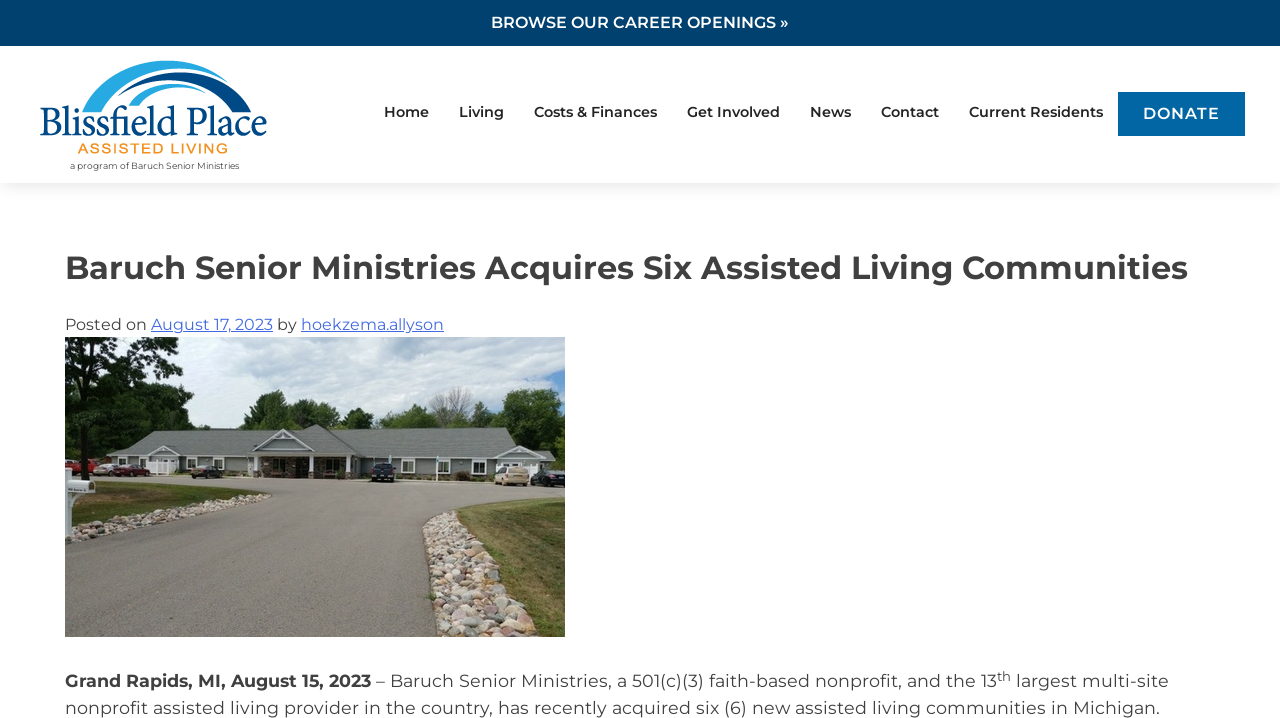Please give a succinct answer using a single word or phrase:
What is the ranking of Baruch Senior Ministries in terms of multi-site nonprofit assisted living providers?

13th largest